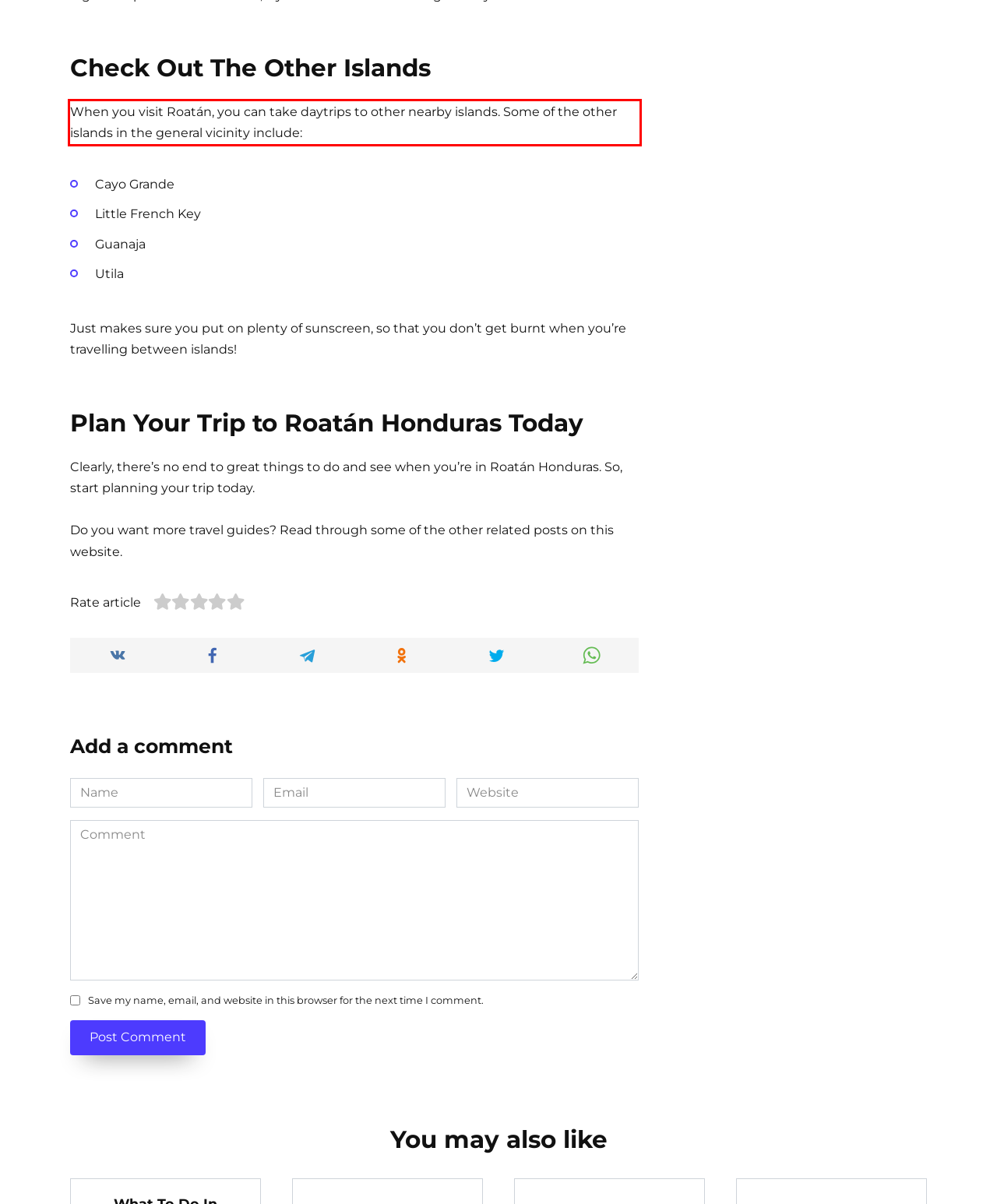The screenshot you have been given contains a UI element surrounded by a red rectangle. Use OCR to read and extract the text inside this red rectangle.

When you visit Roatán, you can take daytrips to other nearby islands. Some of the other islands in the general vicinity include: